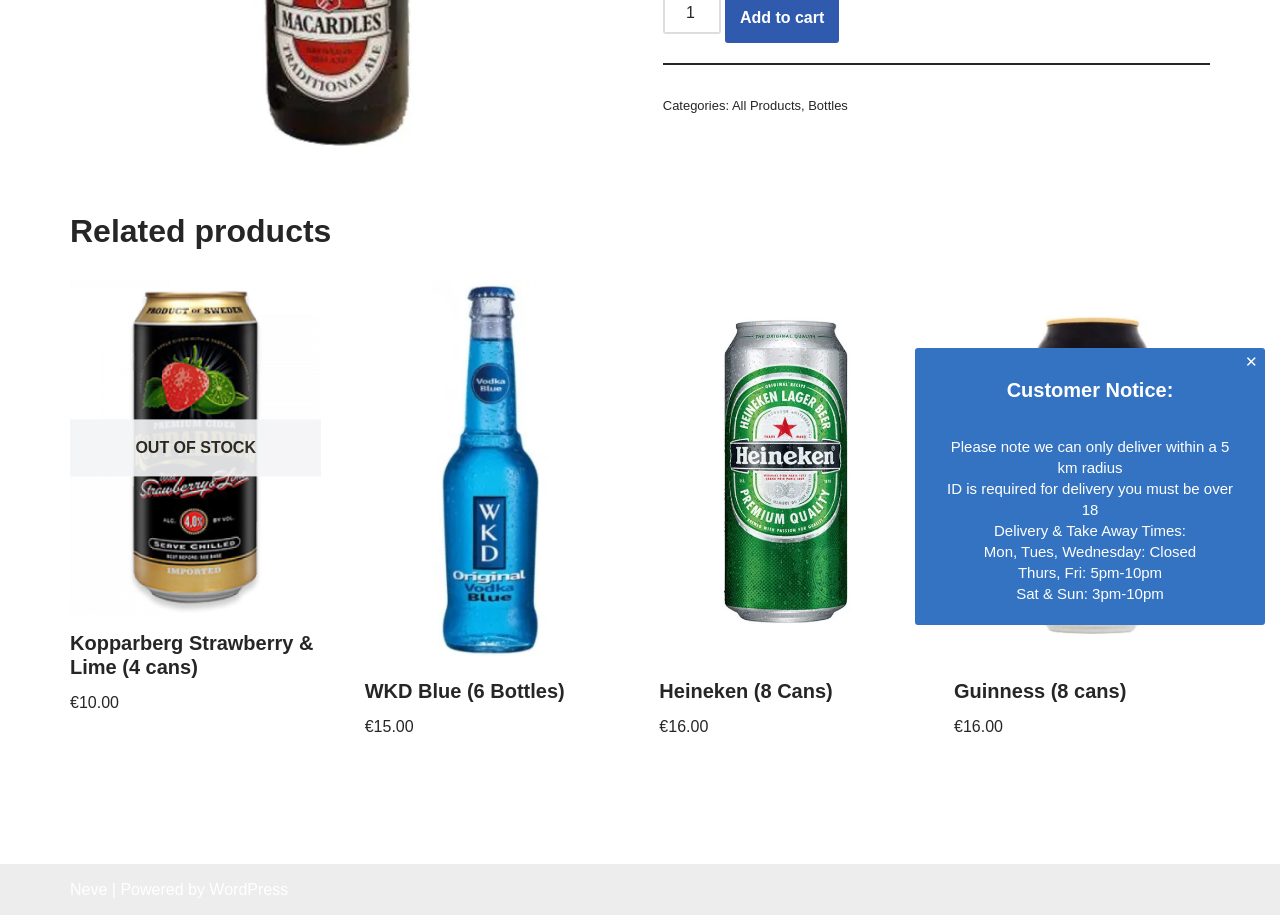Based on the element description: "WKD Blue (6 Bottles) €15.00", identify the bounding box coordinates for this UI element. The coordinates must be four float numbers between 0 and 1, listed as [left, top, right, bottom].

[0.285, 0.306, 0.481, 0.809]